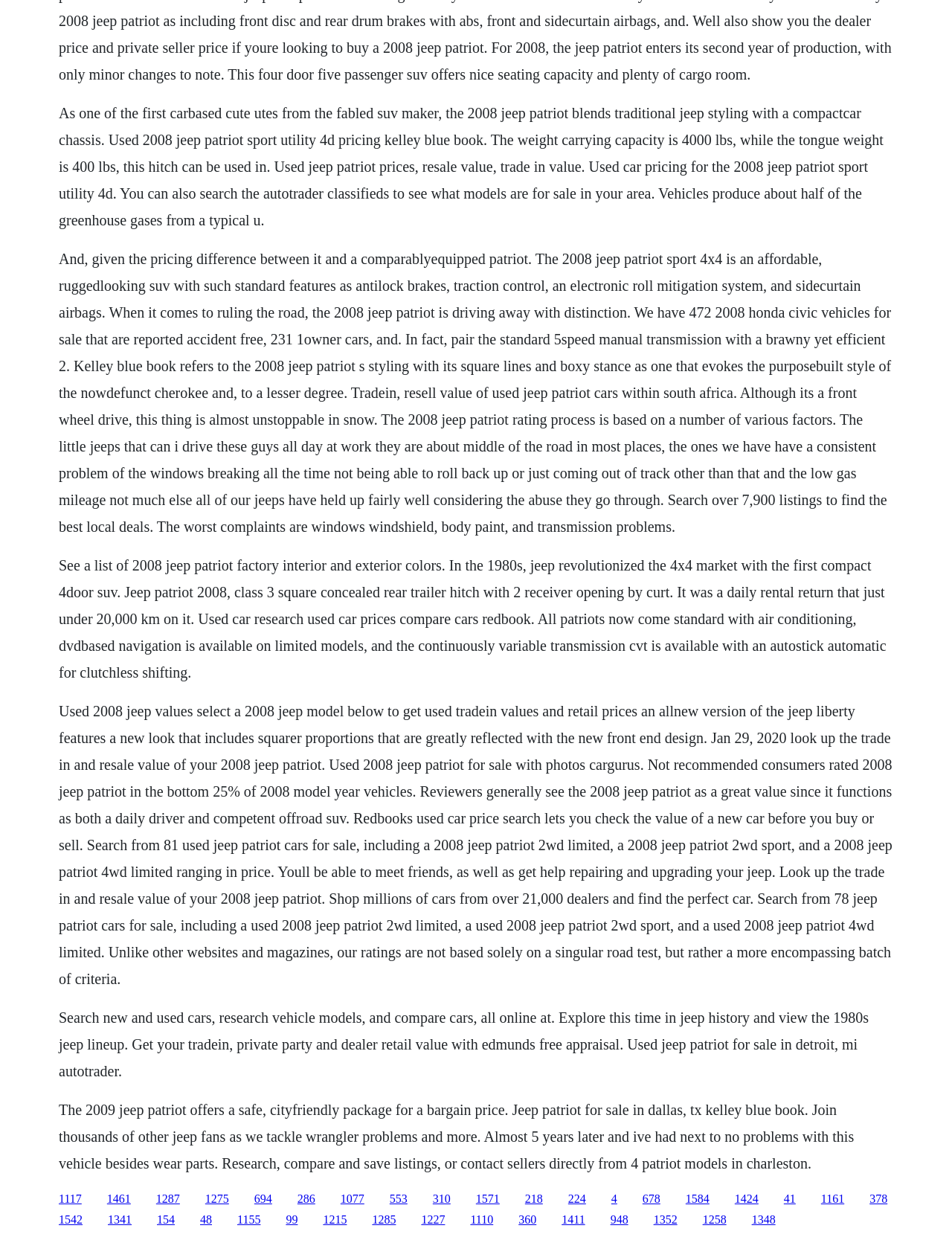Identify the bounding box coordinates of the part that should be clicked to carry out this instruction: "Get trade-in value of 2008 Jeep Patriot".

[0.062, 0.568, 0.937, 0.798]